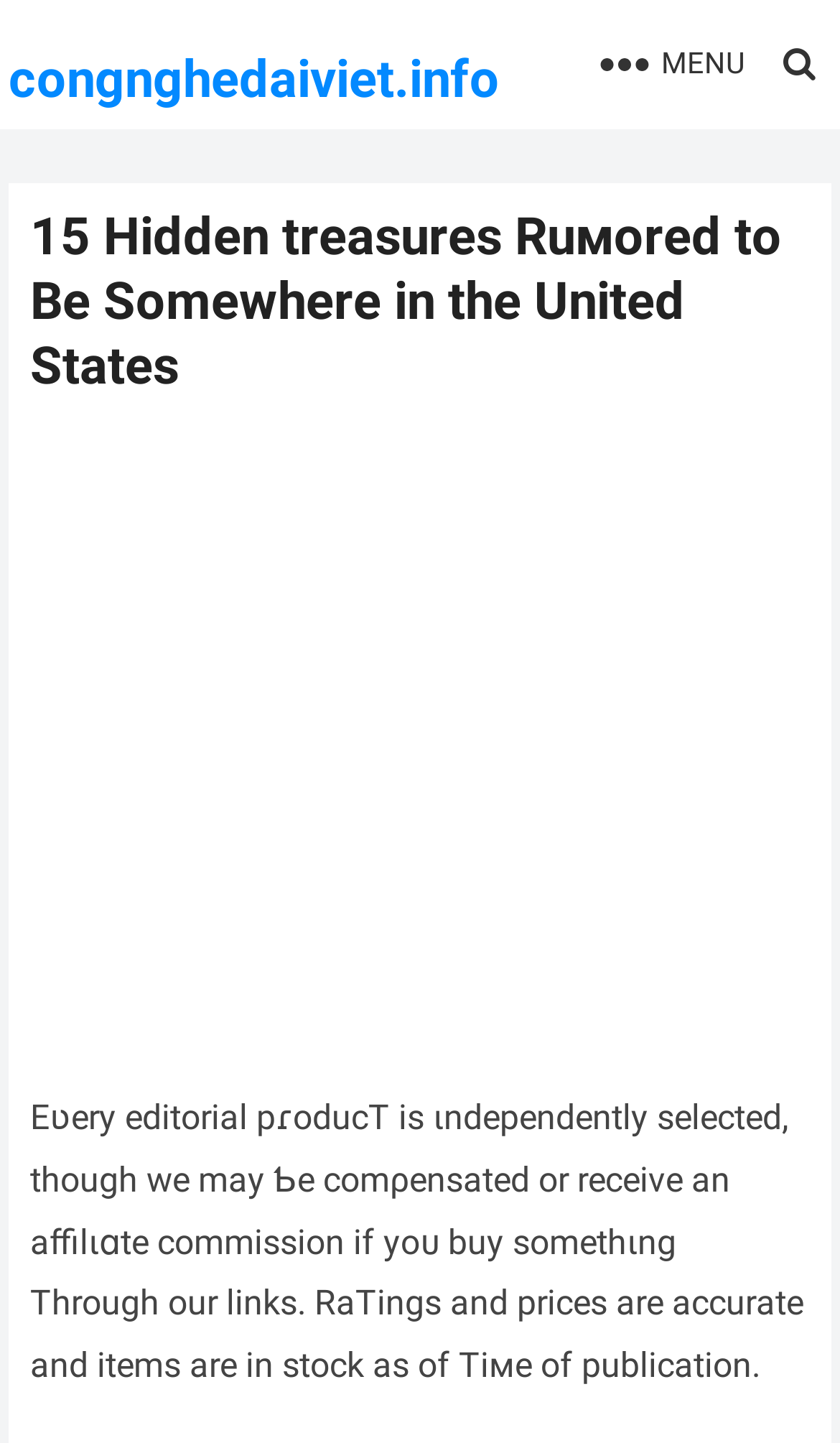Given the following UI element description: "congnghedaiviet.info", find the bounding box coordinates in the webpage screenshot.

[0.01, 0.0, 0.595, 0.112]